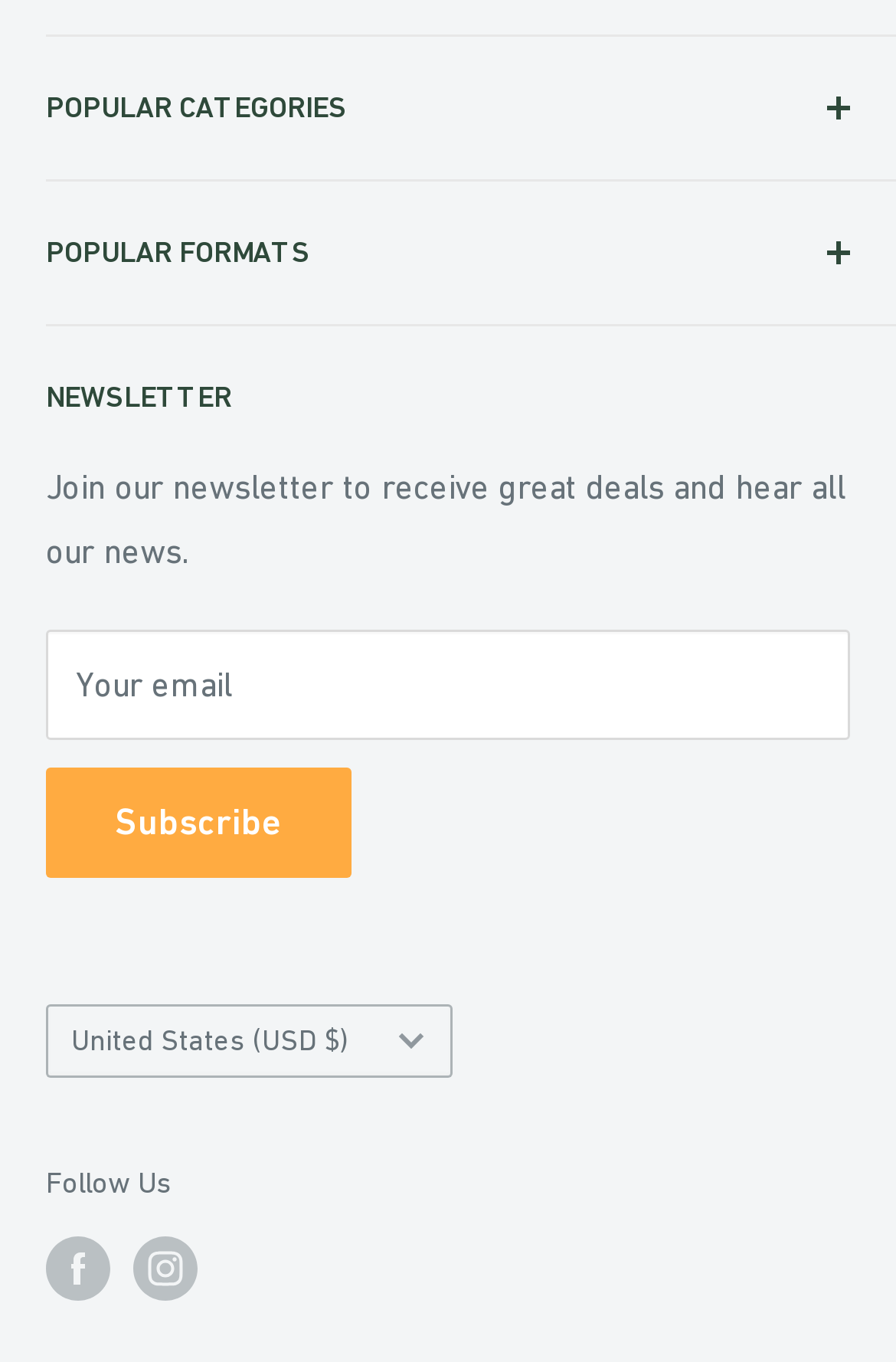Please determine the bounding box coordinates of the element's region to click in order to carry out the following instruction: "Follow us on Facebook". The coordinates should be four float numbers between 0 and 1, i.e., [left, top, right, bottom].

[0.051, 0.907, 0.123, 0.955]